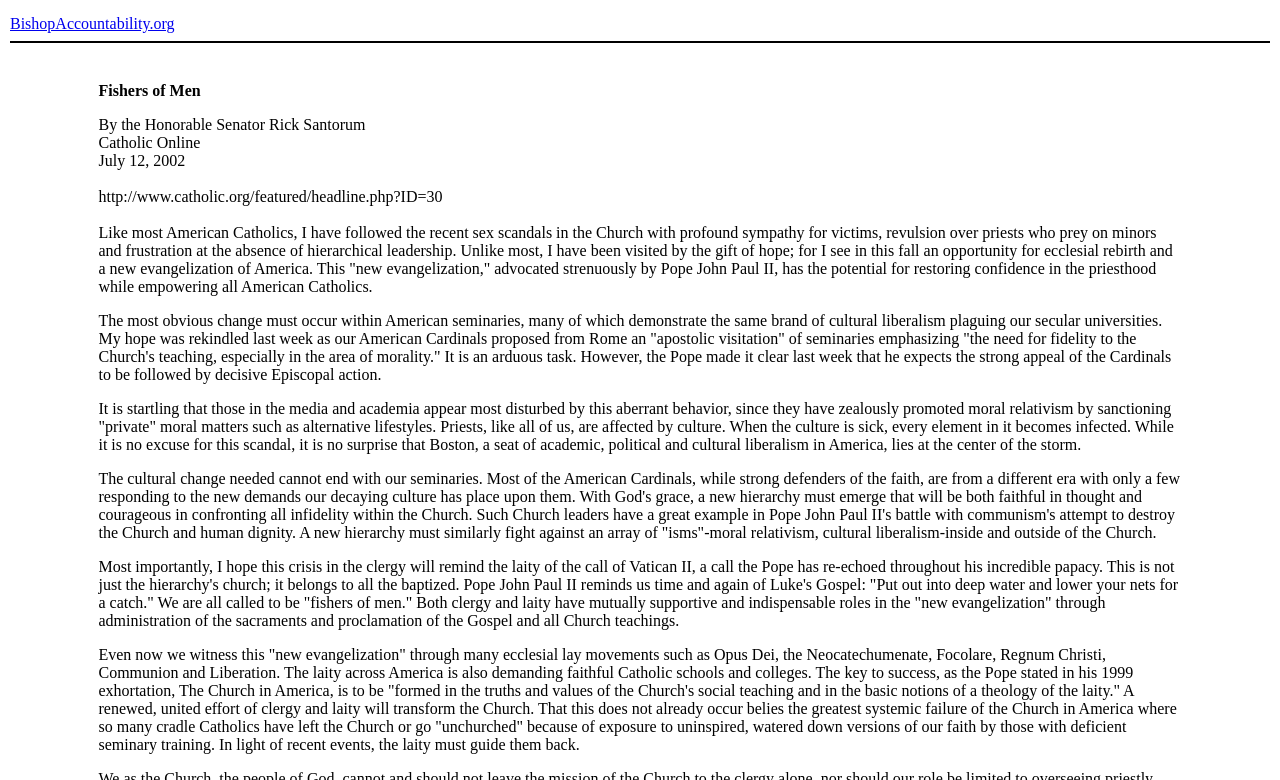Refer to the image and answer the question with as much detail as possible: Who is mentioned as an example of a strong defender of the faith?

Pope John Paul II is mentioned in the StaticText elements as an example of a strong defender of the faith, particularly in the context of his battle against communism.